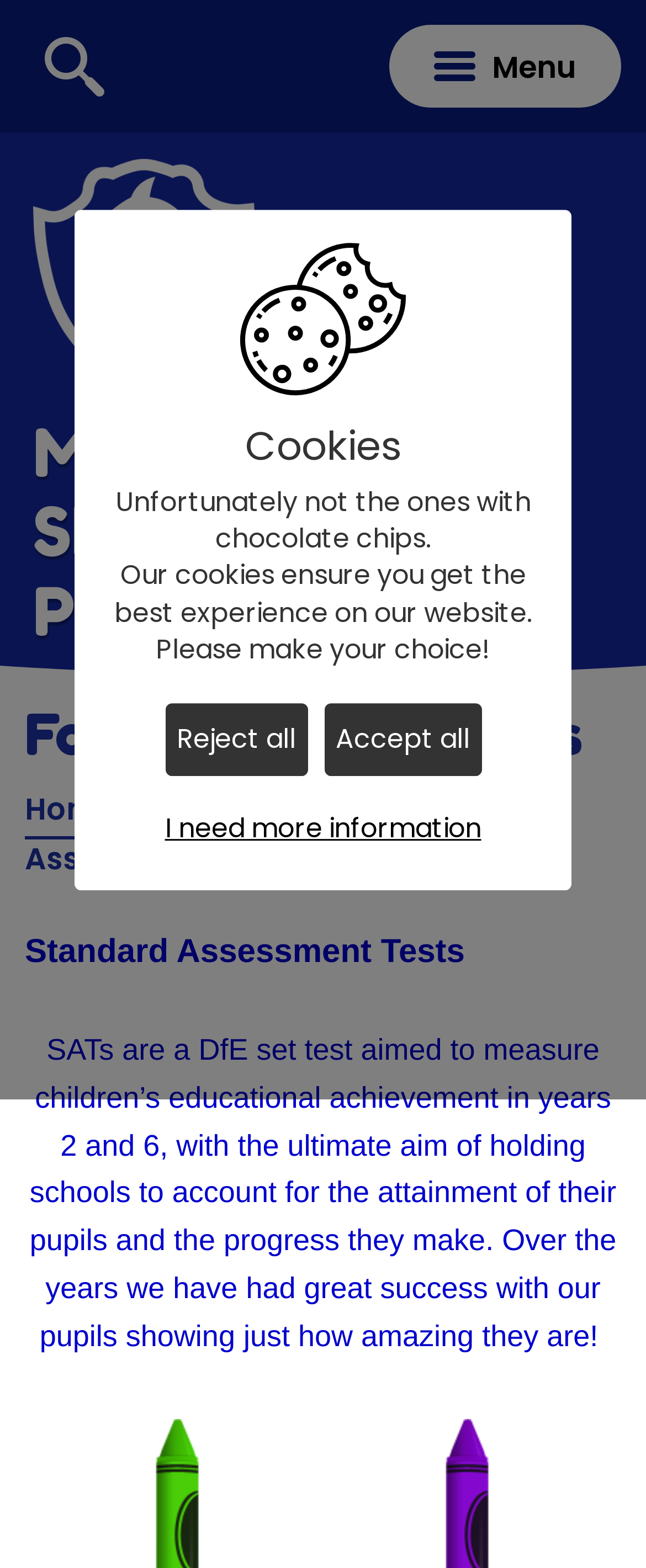Answer with a single word or phrase: 
What is the name of the primary school?

Minster in Sheppey